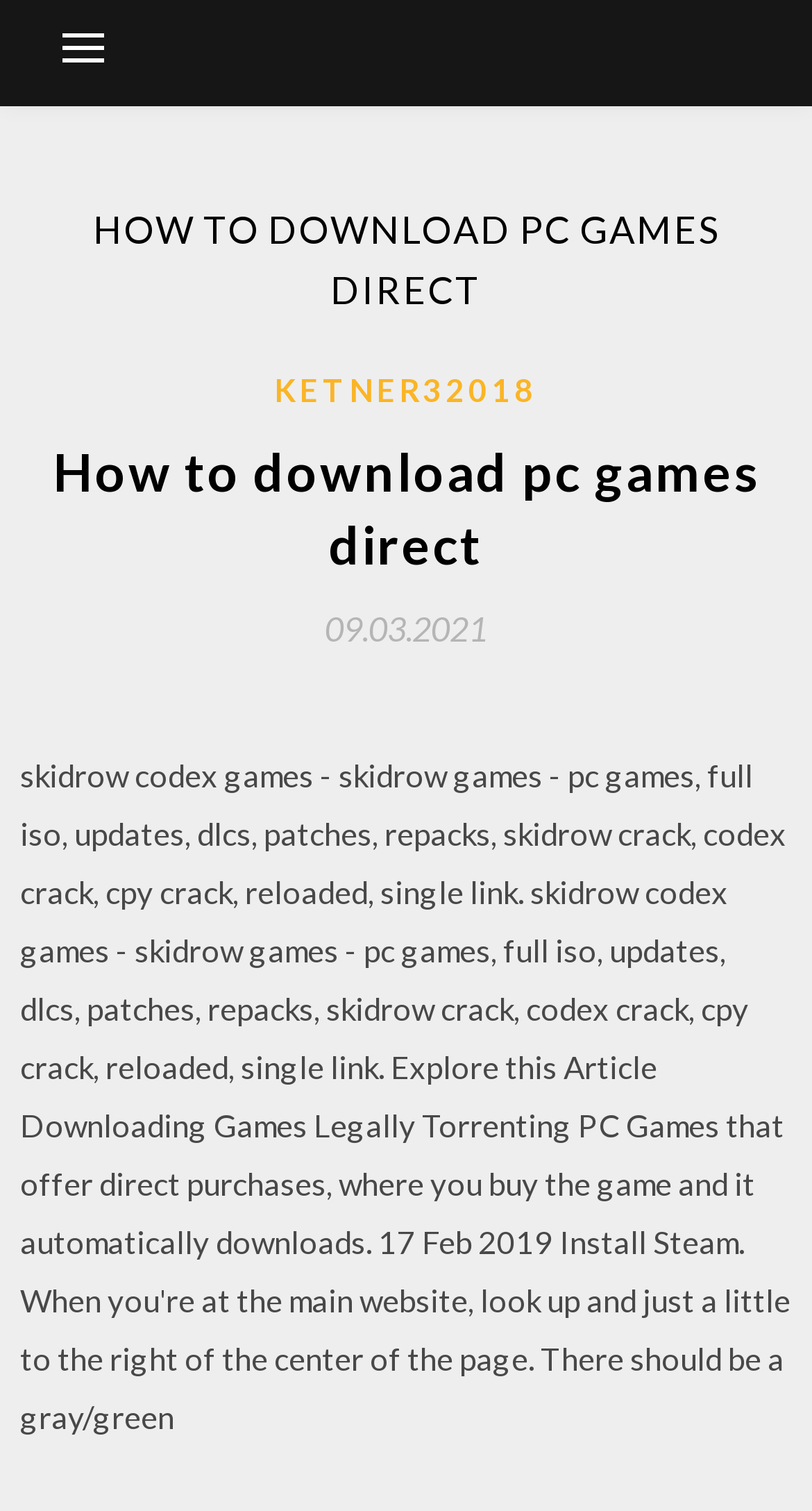Determine the bounding box coordinates for the HTML element described here: "Ketner32018".

[0.338, 0.241, 0.662, 0.274]